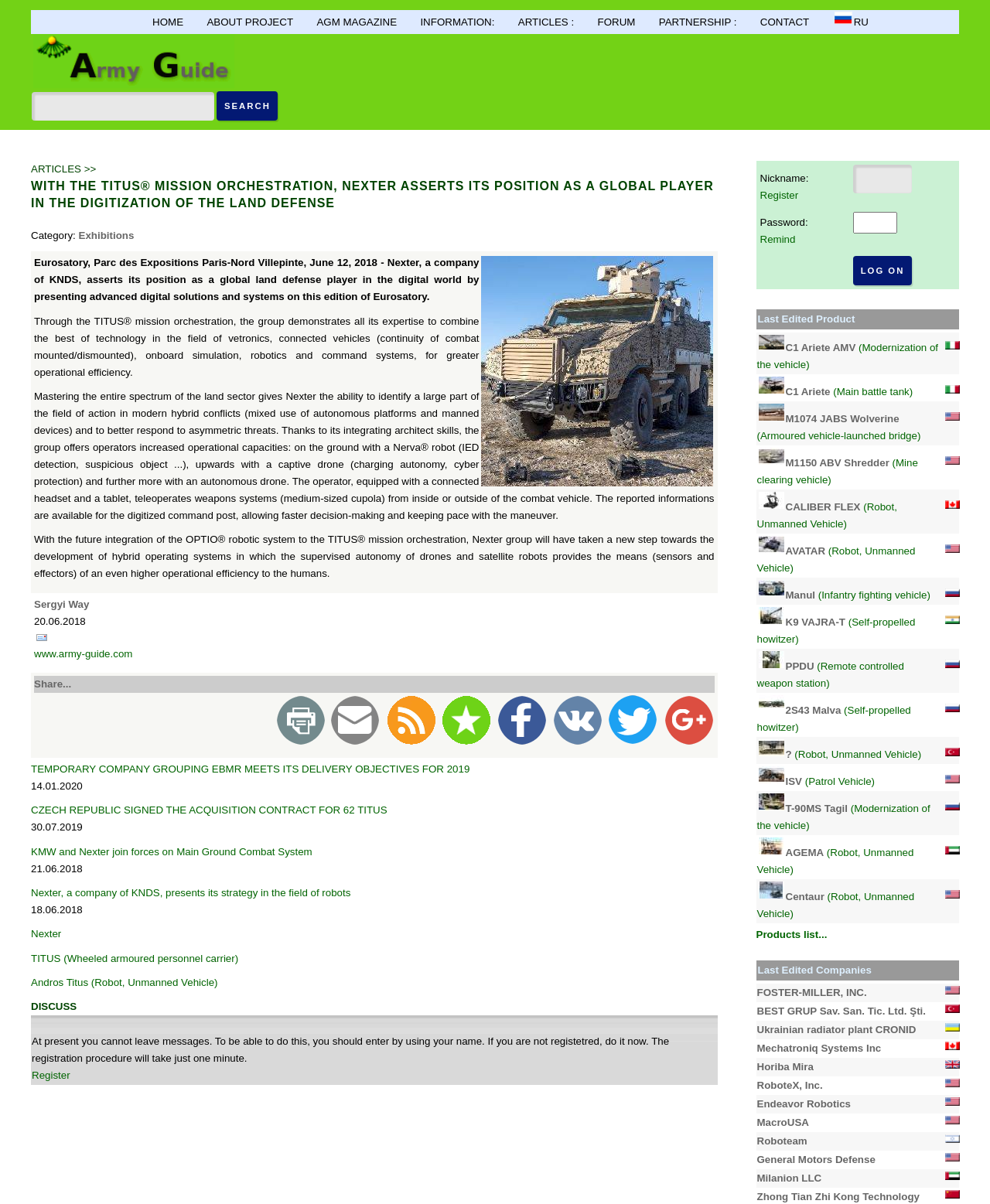Determine the bounding box coordinates of the clickable element to achieve the following action: 'Visit the home page'. Provide the coordinates as four float values between 0 and 1, formatted as [left, top, right, bottom].

[0.154, 0.012, 0.185, 0.026]